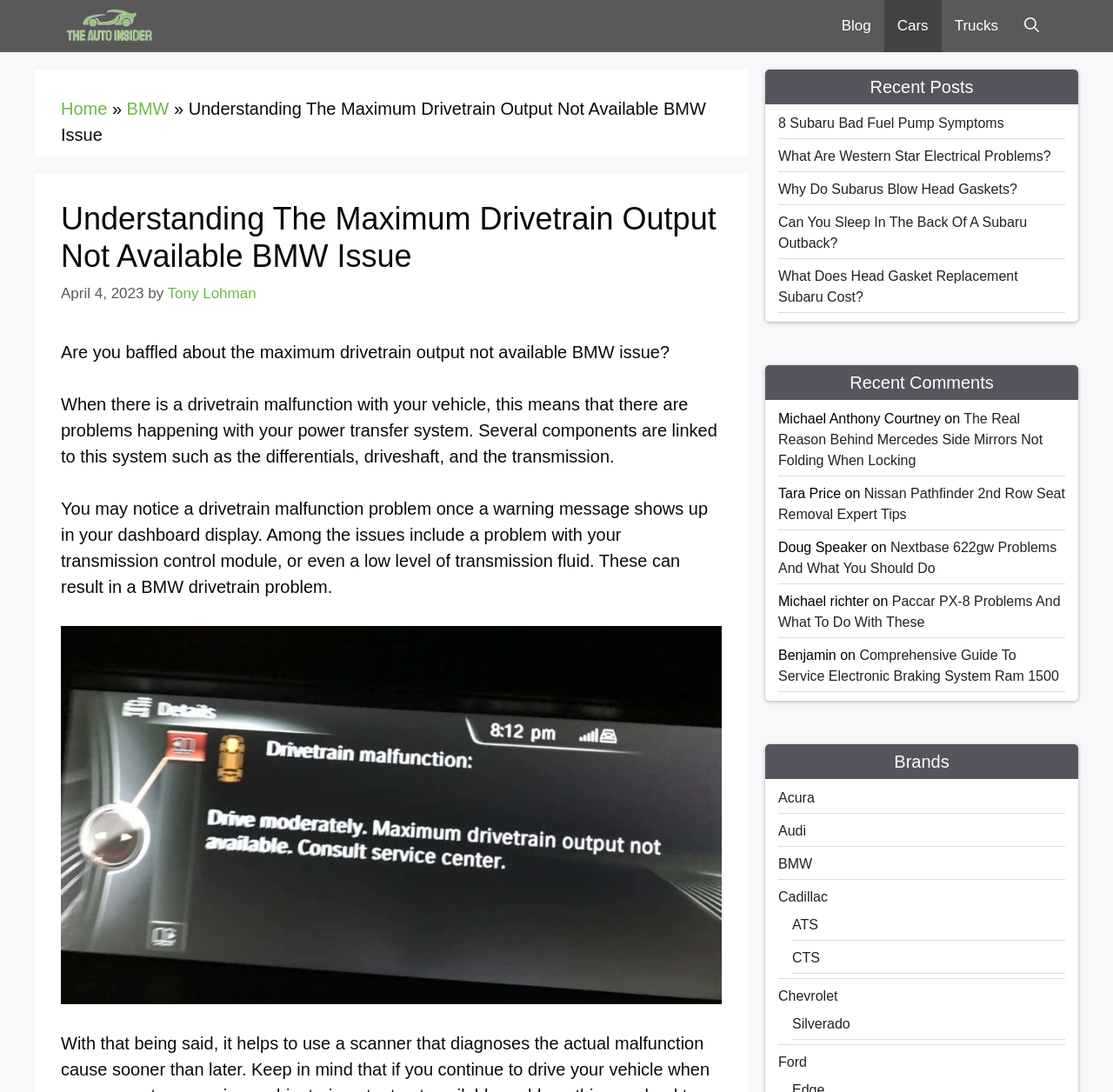What is the date of the main article?
Please answer the question with as much detail as possible using the screenshot.

The date of the main article is April 4, 2023, which is indicated by the time element 'April 4, 2023' below the heading.